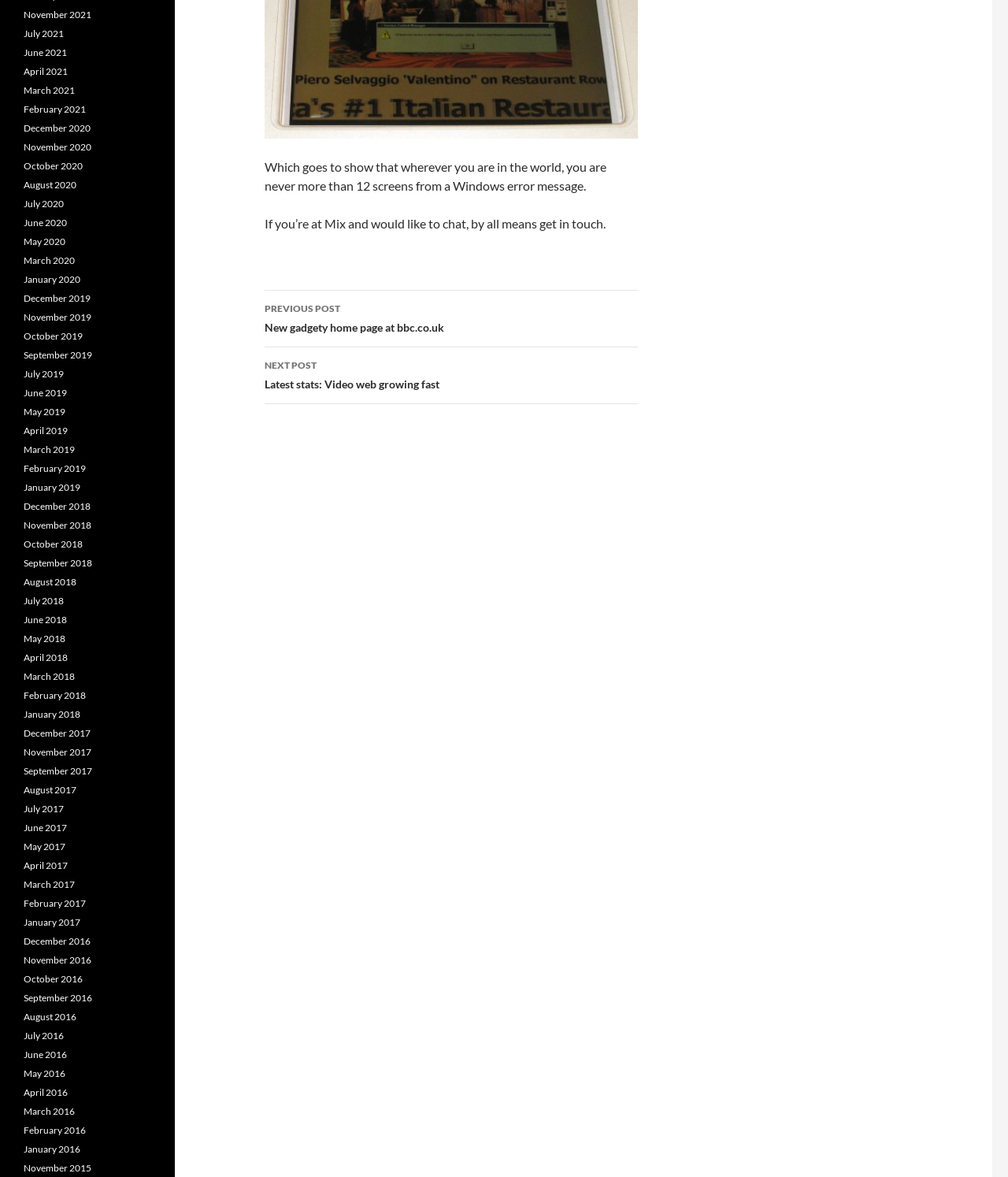Indicate the bounding box coordinates of the clickable region to achieve the following instruction: "Click on the 'November 2021' link."

[0.023, 0.007, 0.091, 0.017]